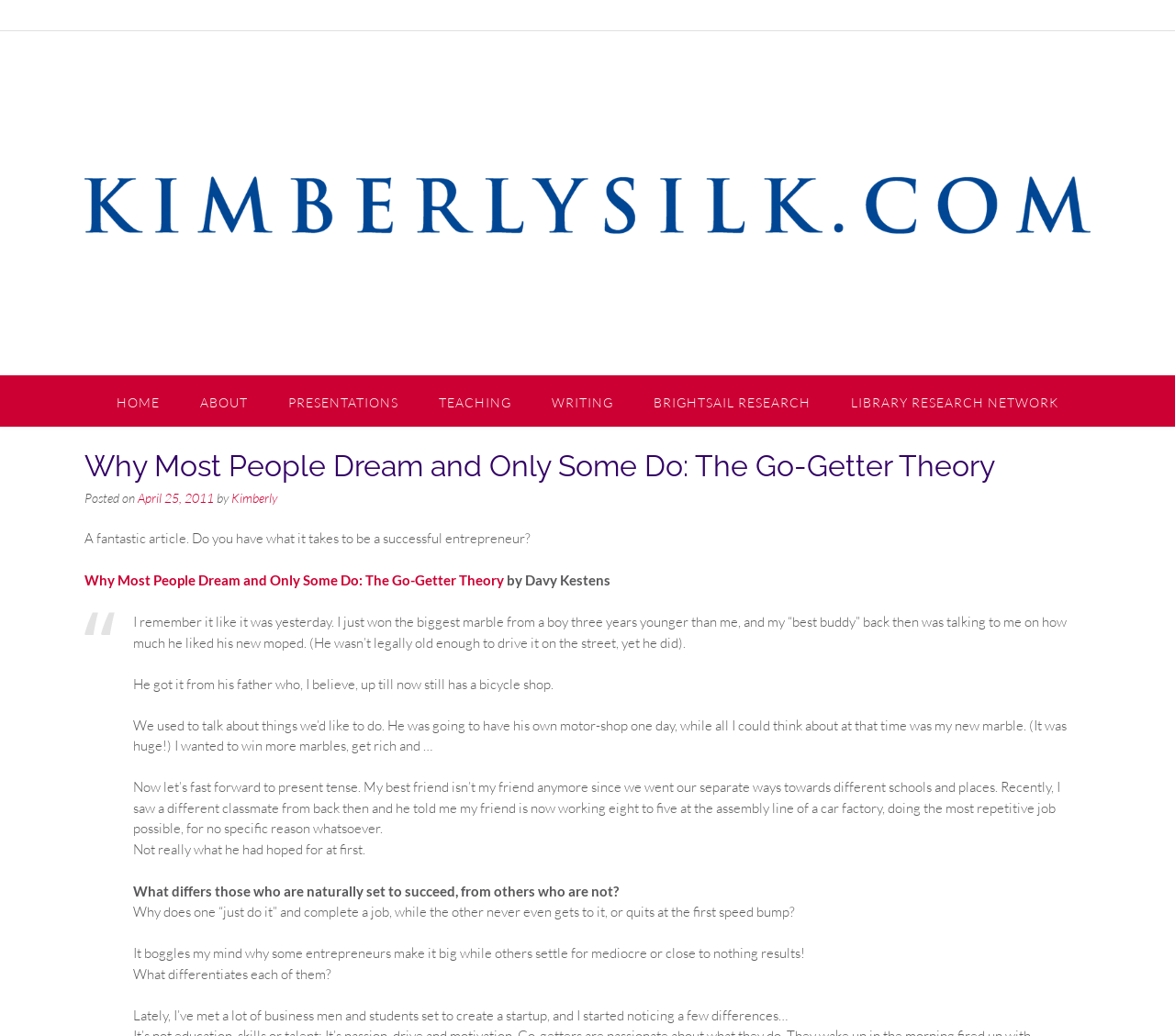How many links are in the navigation menu?
Please give a well-detailed answer to the question.

The navigation menu can be found at the top of the webpage, and it contains links to 'HOME', 'ABOUT', 'PRESENTATIONS', 'TEACHING', 'WRITING', 'BRIGHTSAIL RESEARCH', and 'LIBRARY RESEARCH NETWORK', which makes a total of 7 links.